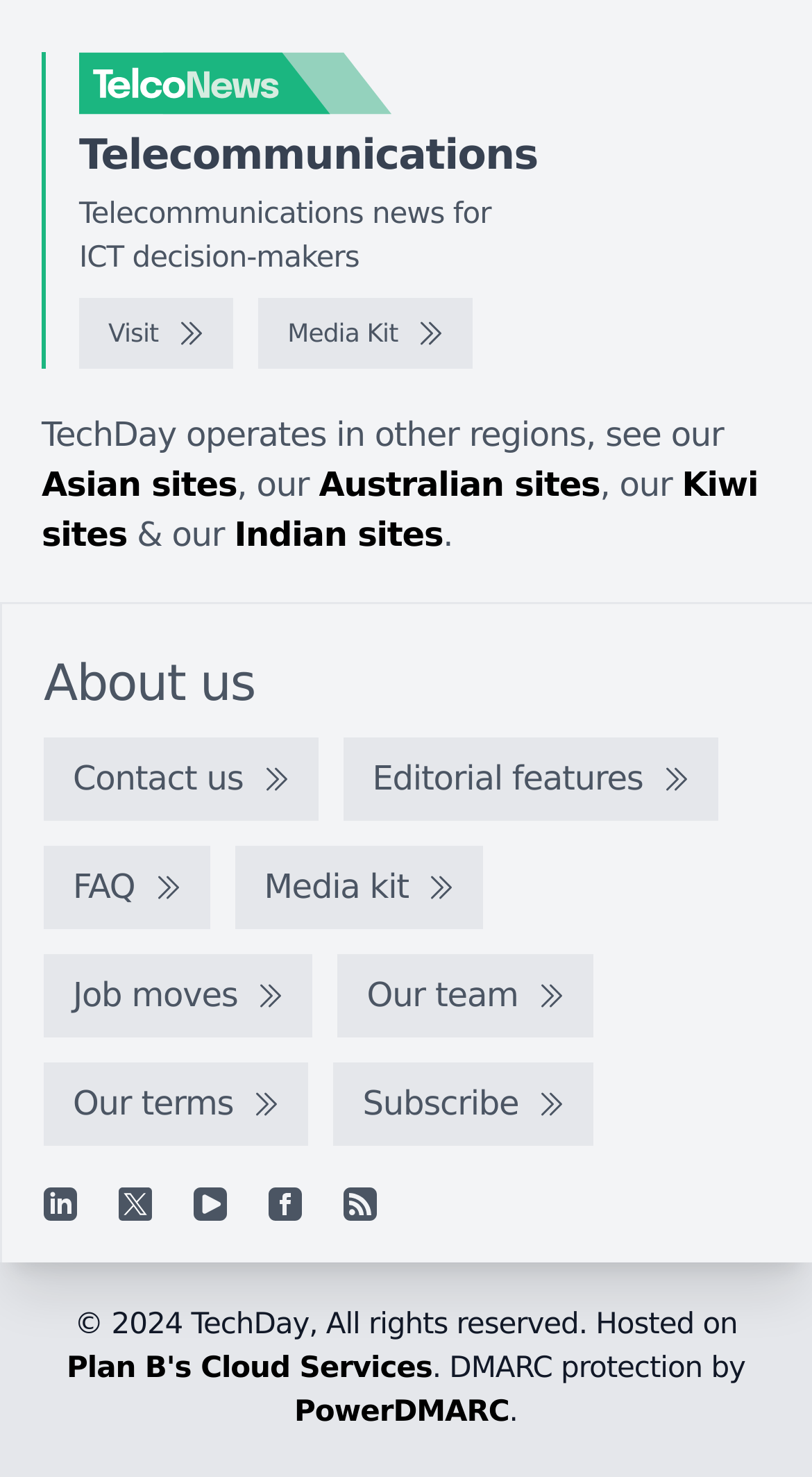Predict the bounding box for the UI component with the following description: "Editorial features".

[0.423, 0.5, 0.884, 0.556]